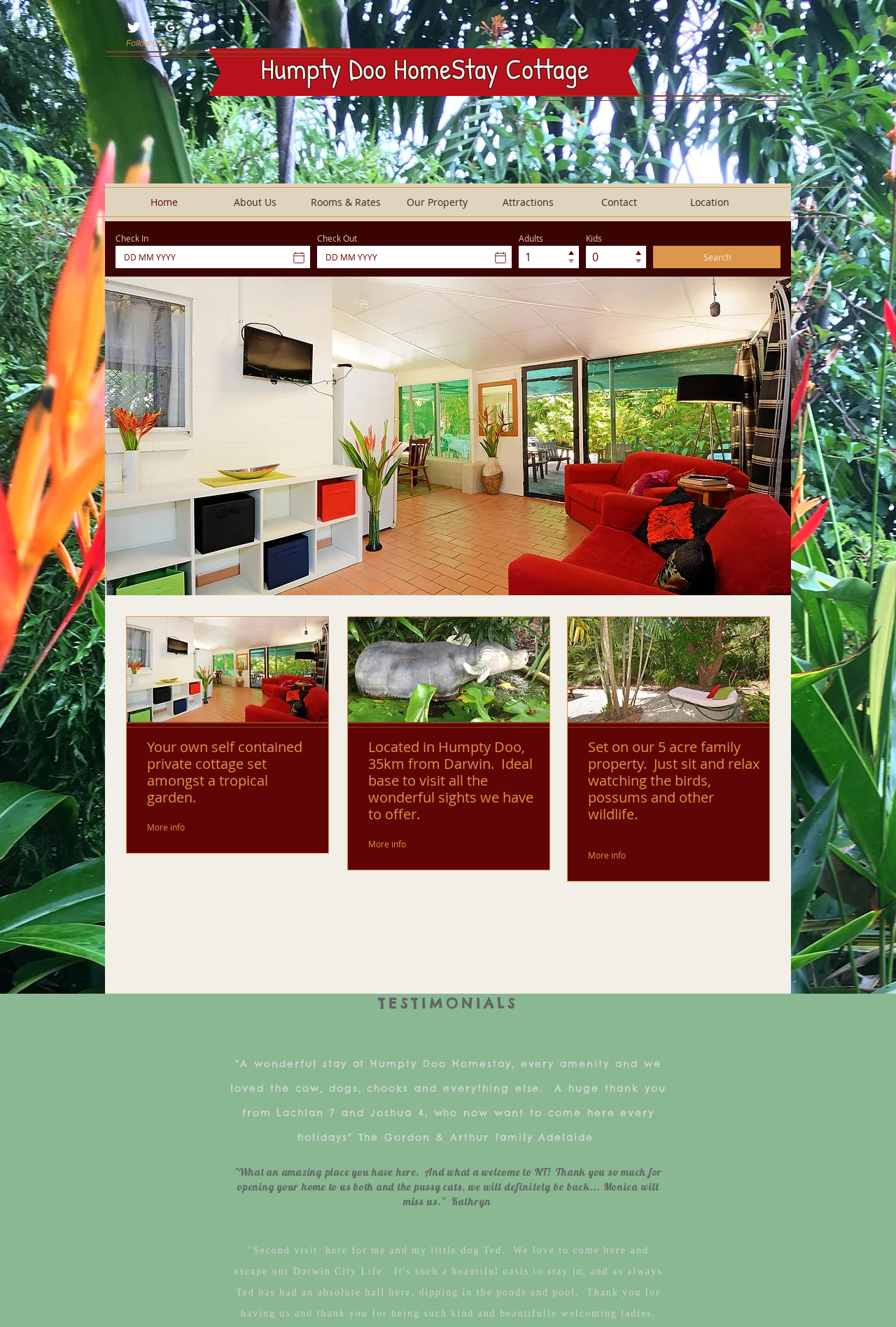Identify the bounding box for the UI element specified in this description: "Business". The coordinates must be four float numbers between 0 and 1, formatted as [left, top, right, bottom].

None